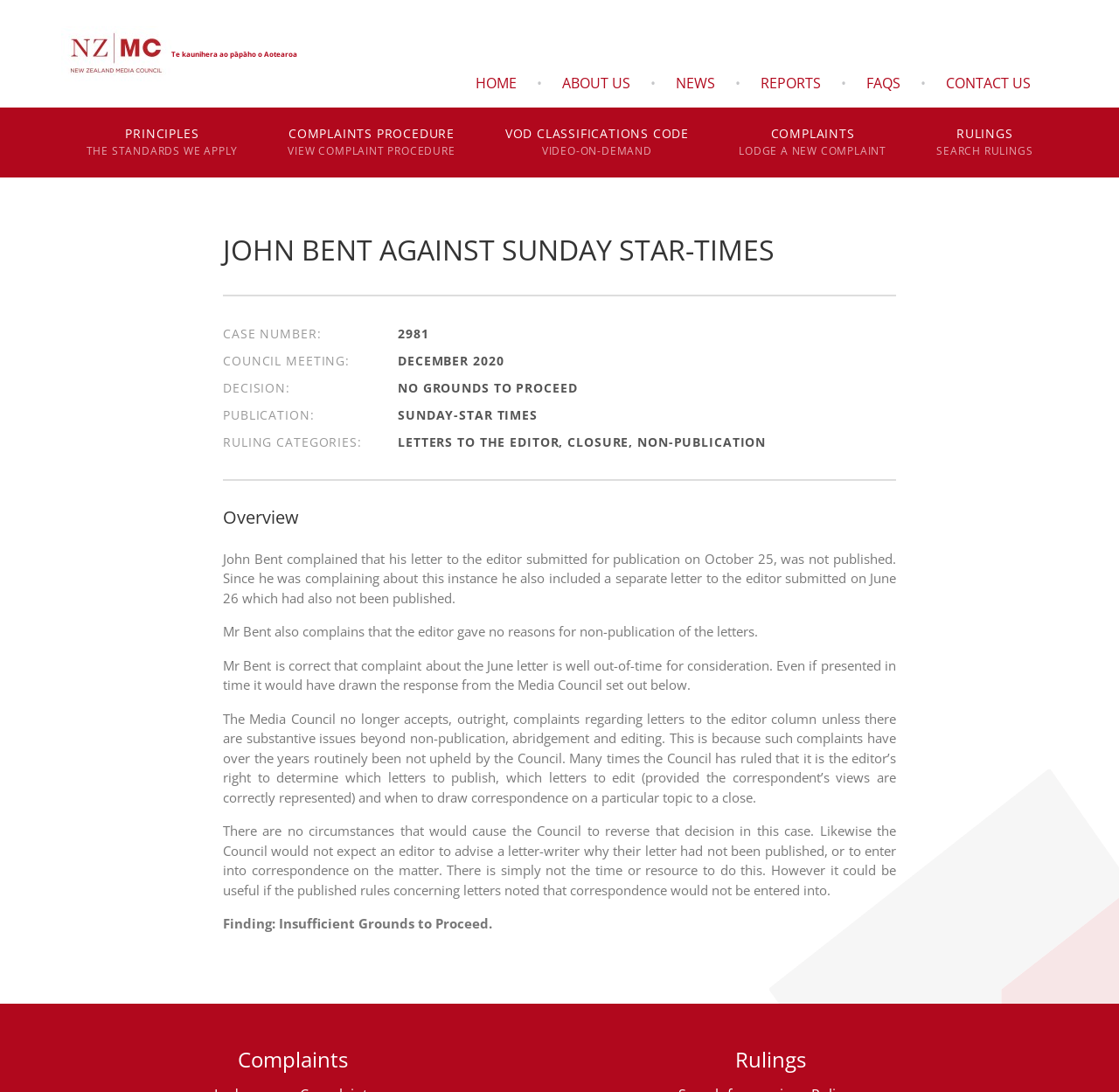Identify the bounding box coordinates for the region of the element that should be clicked to carry out the instruction: "Lodge a new complaint". The bounding box coordinates should be four float numbers between 0 and 1, i.e., [left, top, right, bottom].

[0.654, 0.098, 0.799, 0.163]